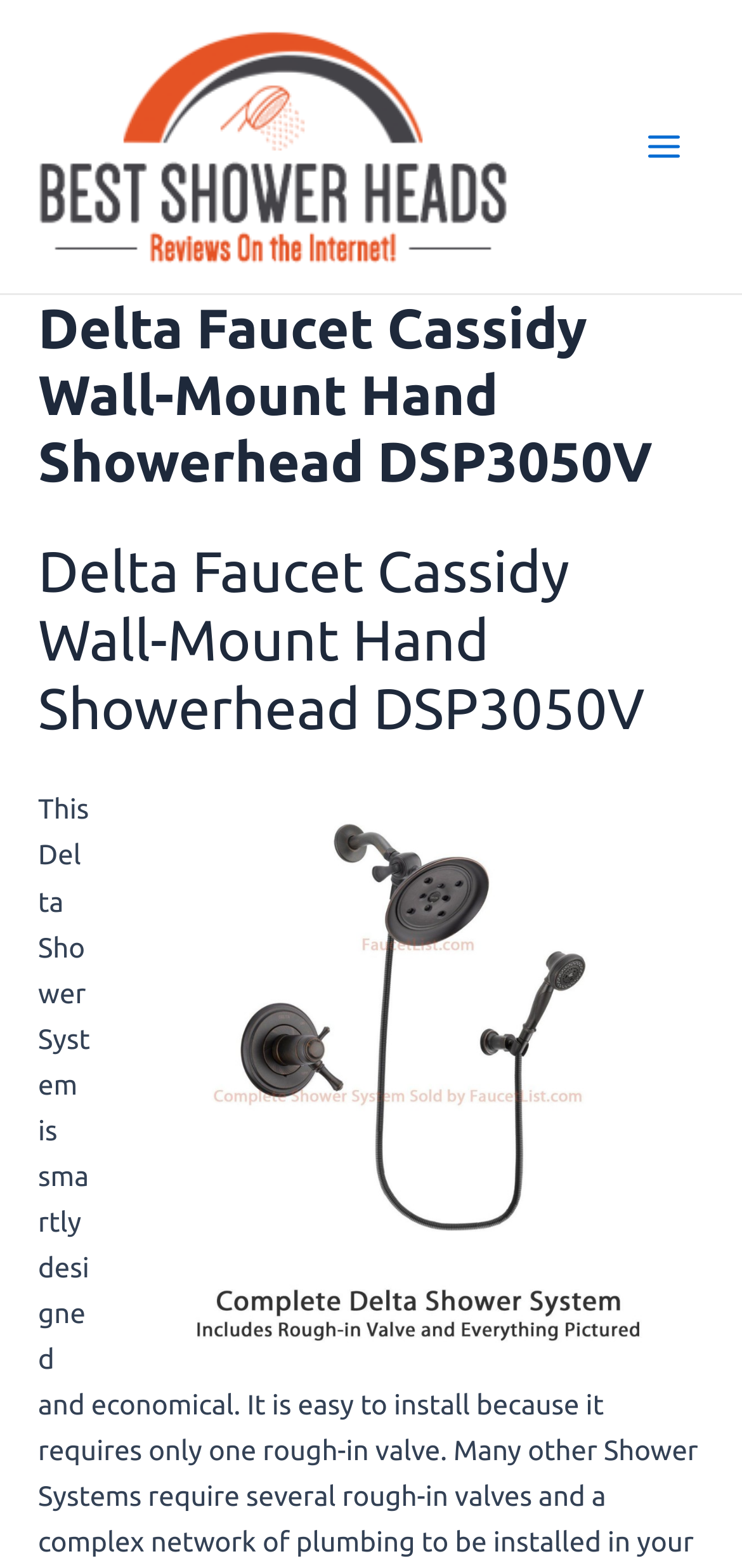Extract the bounding box coordinates for the described element: "Main Menu". The coordinates should be represented as four float numbers between 0 and 1: [left, top, right, bottom].

[0.841, 0.068, 0.949, 0.119]